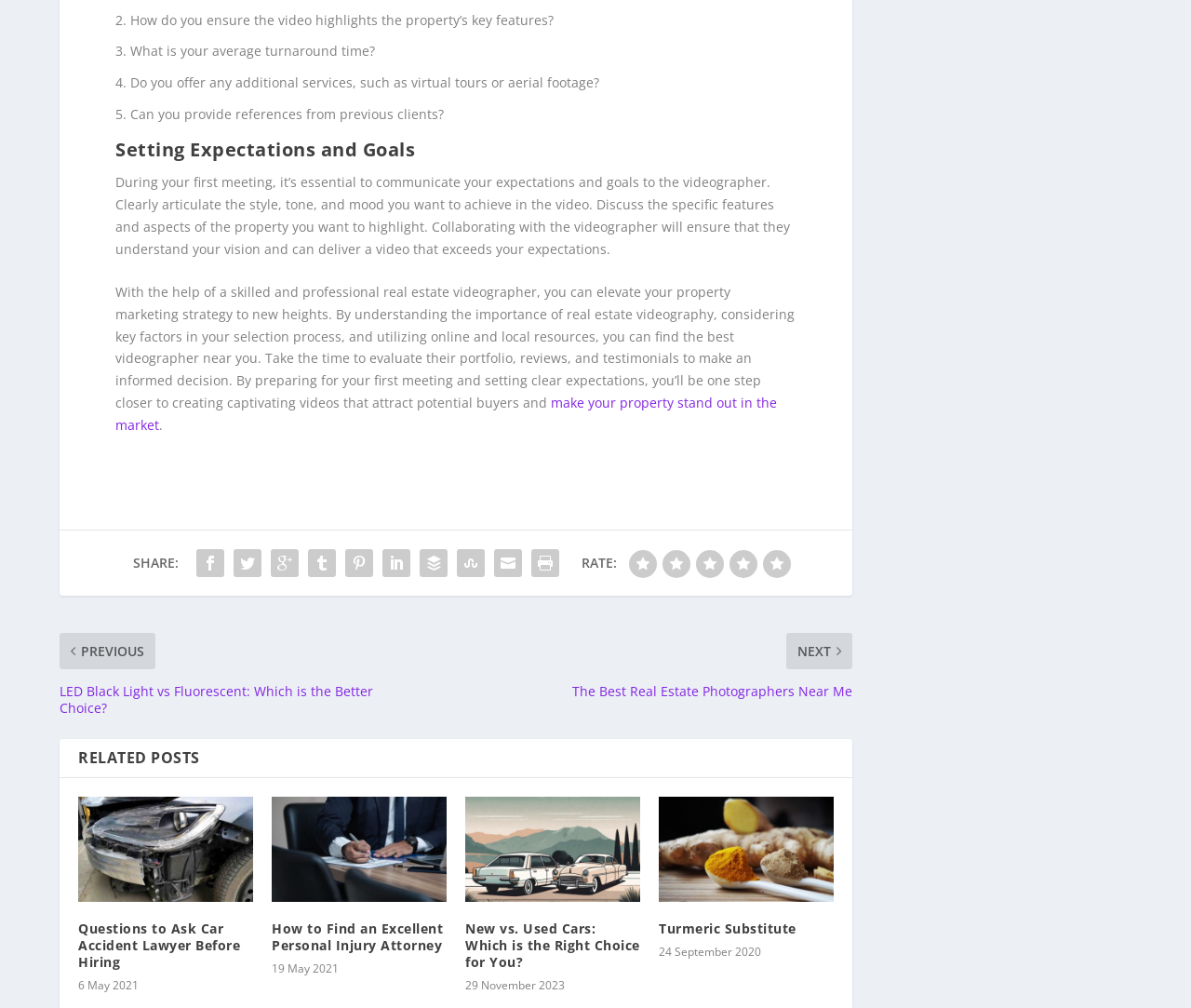Locate the bounding box coordinates of the area that needs to be clicked to fulfill the following instruction: "Read the related post about Questions to Ask Car Accident Lawyer Before Hiring". The coordinates should be in the format of four float numbers between 0 and 1, namely [left, top, right, bottom].

[0.066, 0.778, 0.212, 0.882]